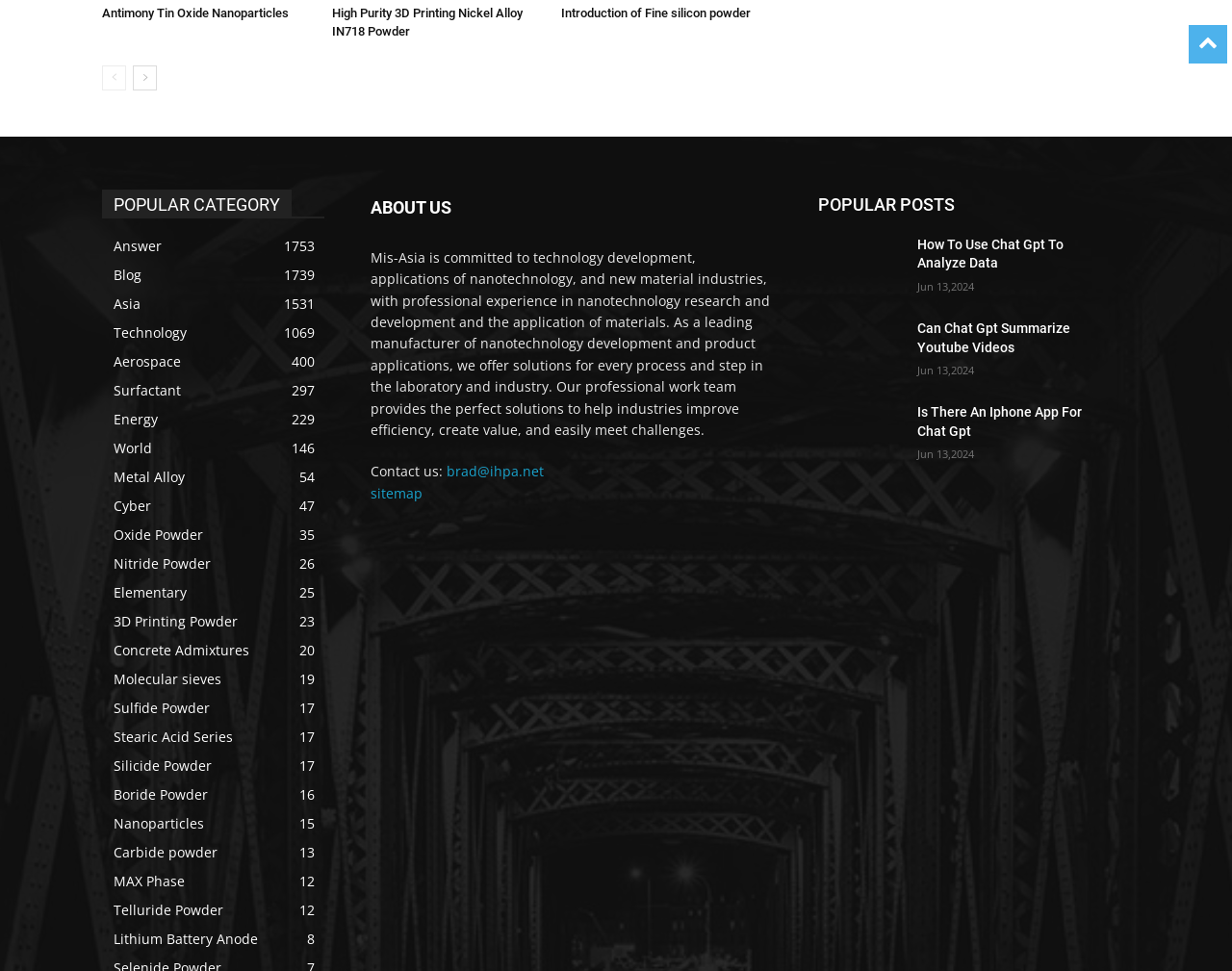Show the bounding box coordinates for the element that needs to be clicked to execute the following instruction: "Contact us through email". Provide the coordinates in the form of four float numbers between 0 and 1, i.e., [left, top, right, bottom].

[0.362, 0.476, 0.441, 0.495]